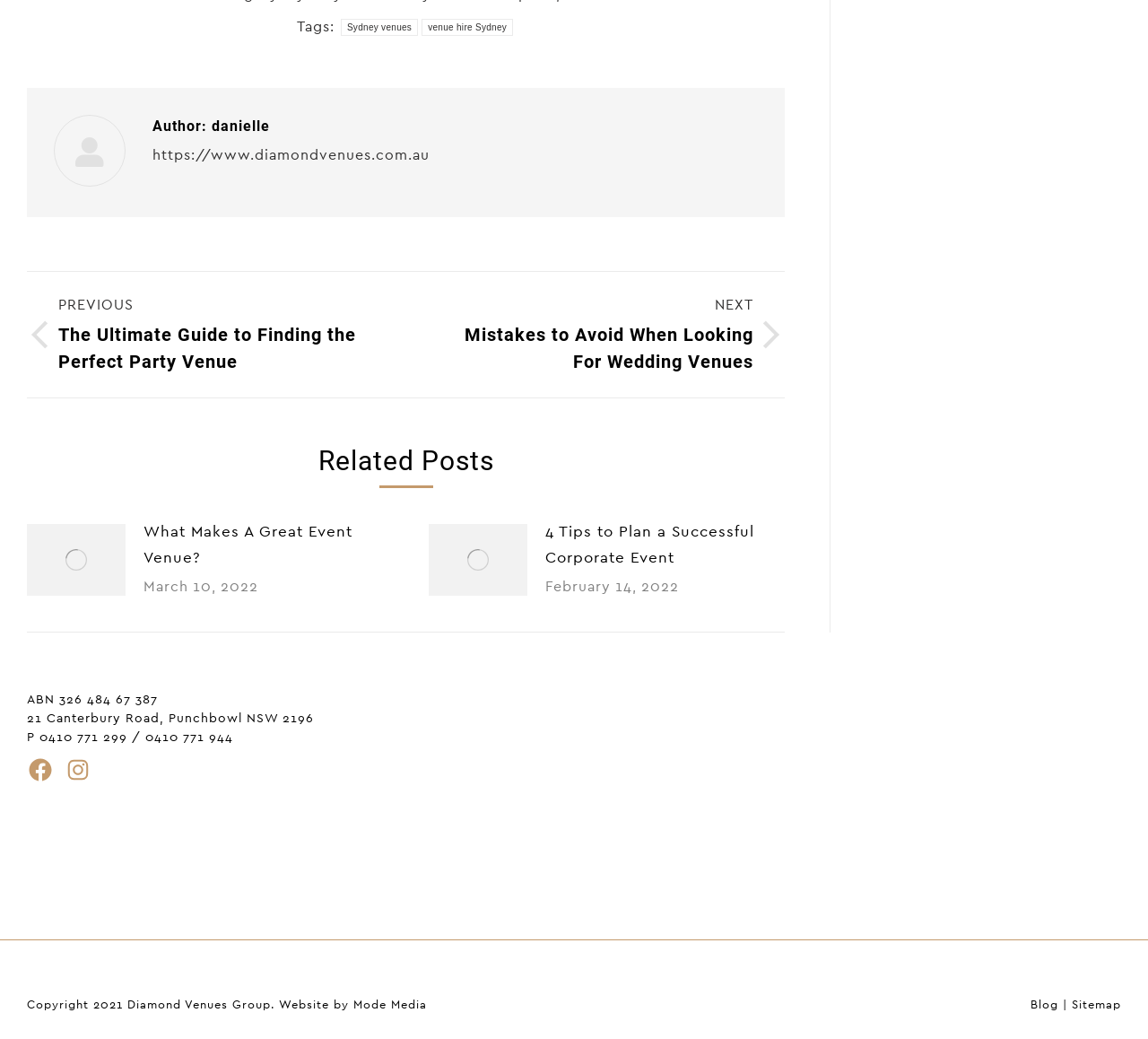Please find the bounding box for the UI component described as follows: "Facebook".

[0.023, 0.728, 0.047, 0.754]